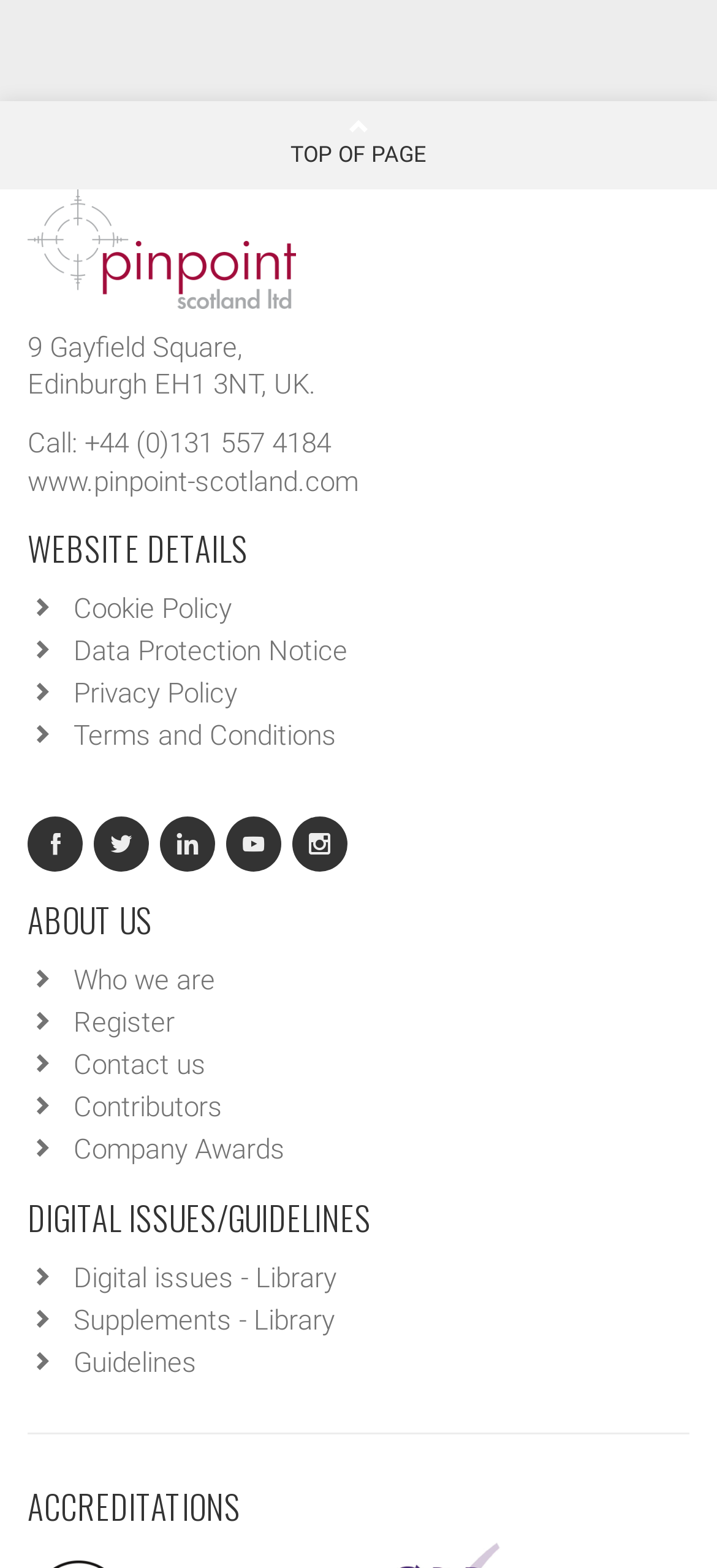Determine the coordinates of the bounding box that should be clicked to complete the instruction: "Check accreditations". The coordinates should be represented by four float numbers between 0 and 1: [left, top, right, bottom].

[0.038, 0.946, 0.336, 0.976]